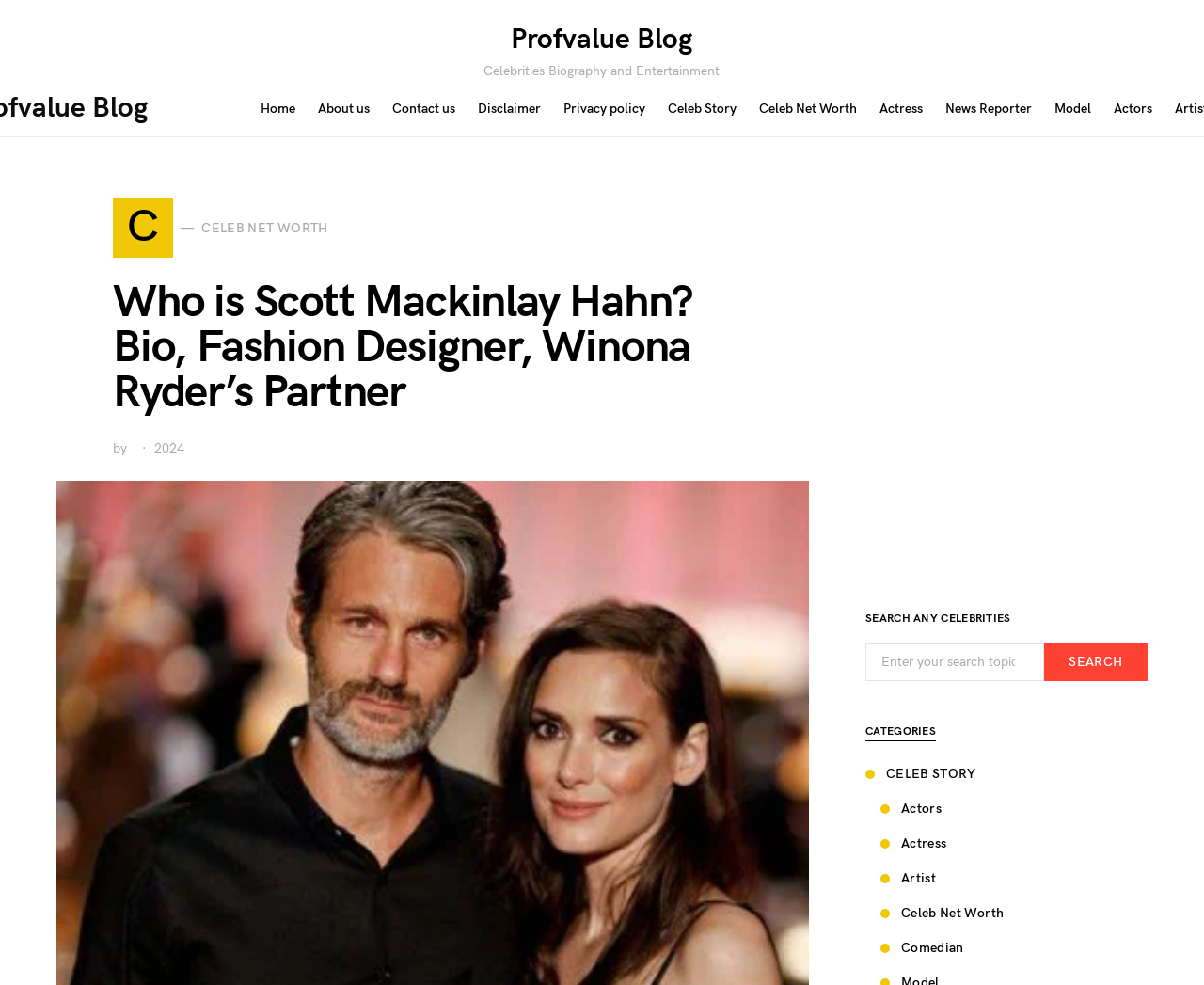What is the year of publication of the article?
Observe the image and answer the question with a one-word or short phrase response.

2024